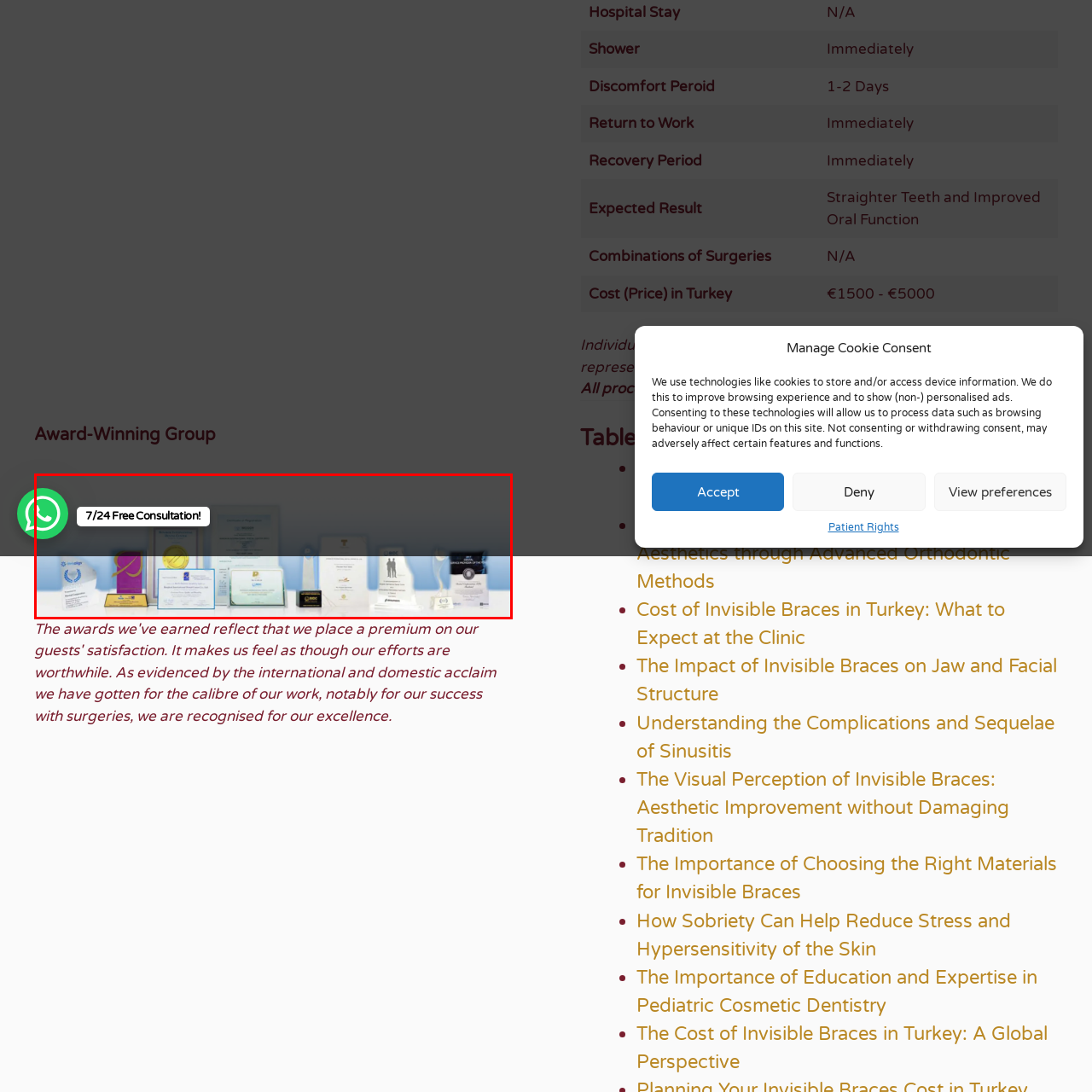Write a detailed description of the image enclosed in the red-bordered box.

The image showcases a collection of awards and certifications displayed prominently, illustrating a commitment to excellence and recognition in the field. The background features a soft gradient, enhancing the visibility of the accolades which range from plaques to certificates, signifying achievements and milestones. In the upper left corner, a prominent green WhatsApp chat icon signals an invitation for immediate communication, accompanied by the text "7/24 Free Consultation!" This emphasis on accessibility and availability reflects a customer-focused approach, encouraging potential clients to reach out for support and information anytime.